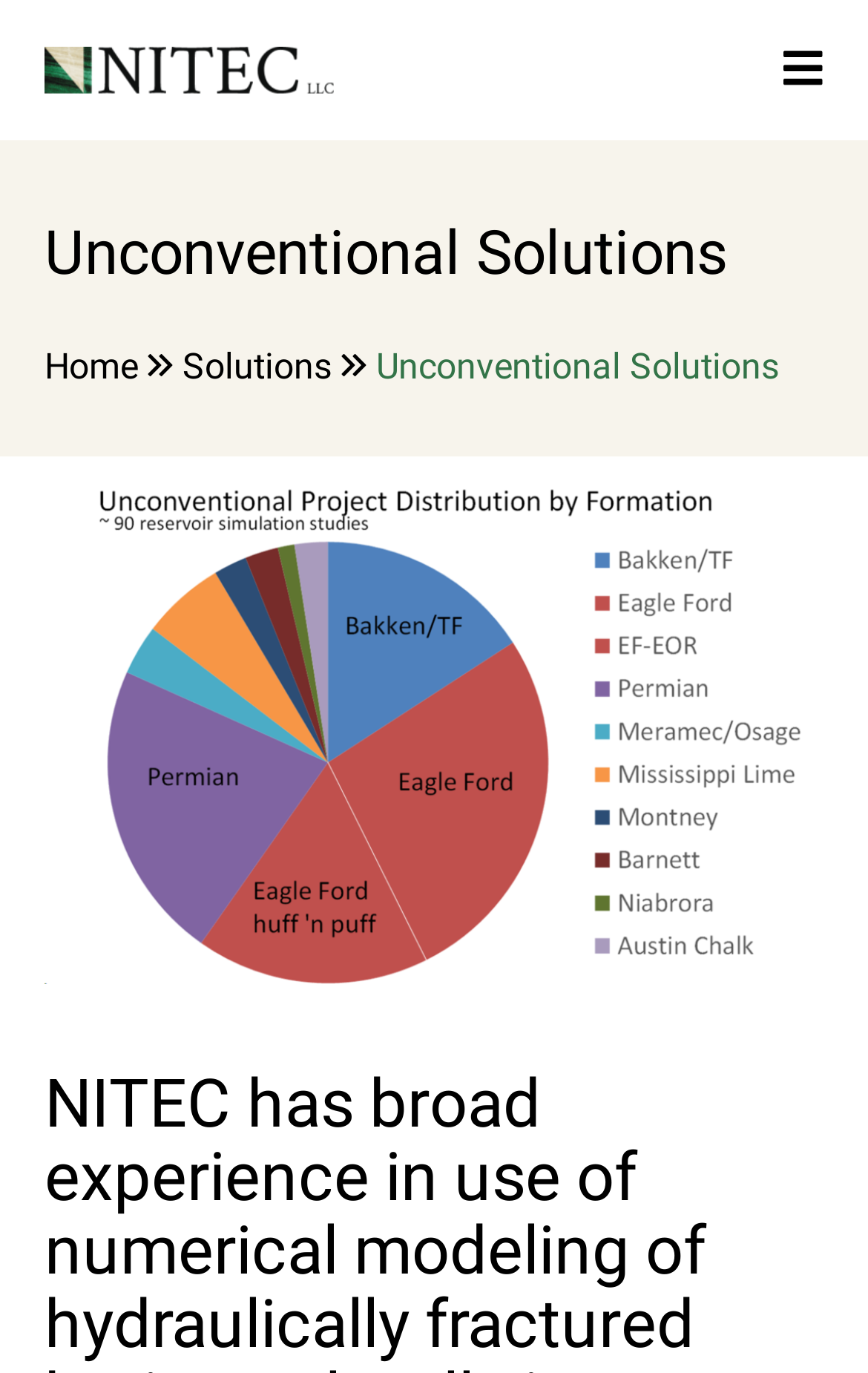Answer this question using a single word or a brief phrase:
Is there a search function on the page?

No